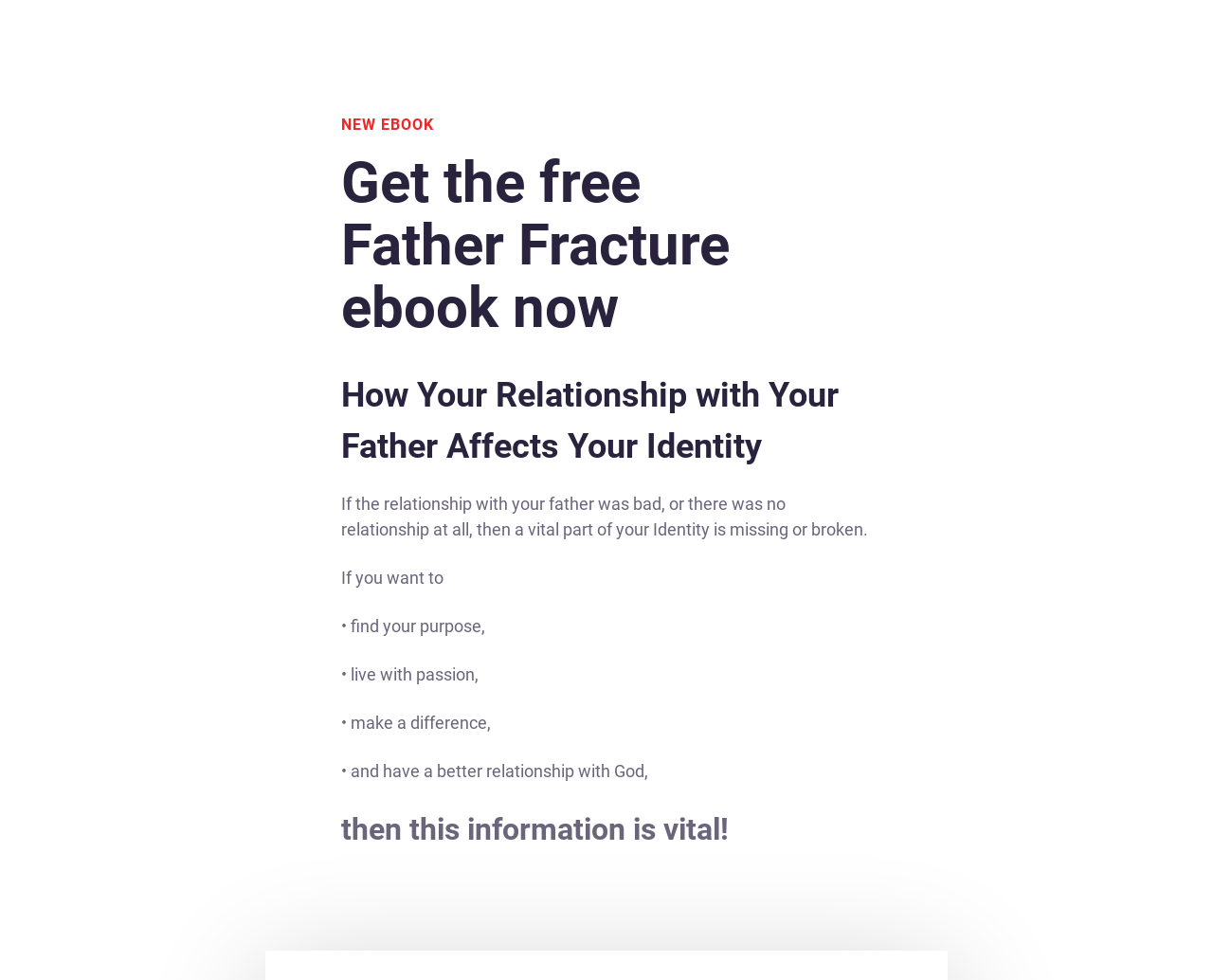Identify and extract the heading text of the webpage.

Get the free
Father Fracture ebook now